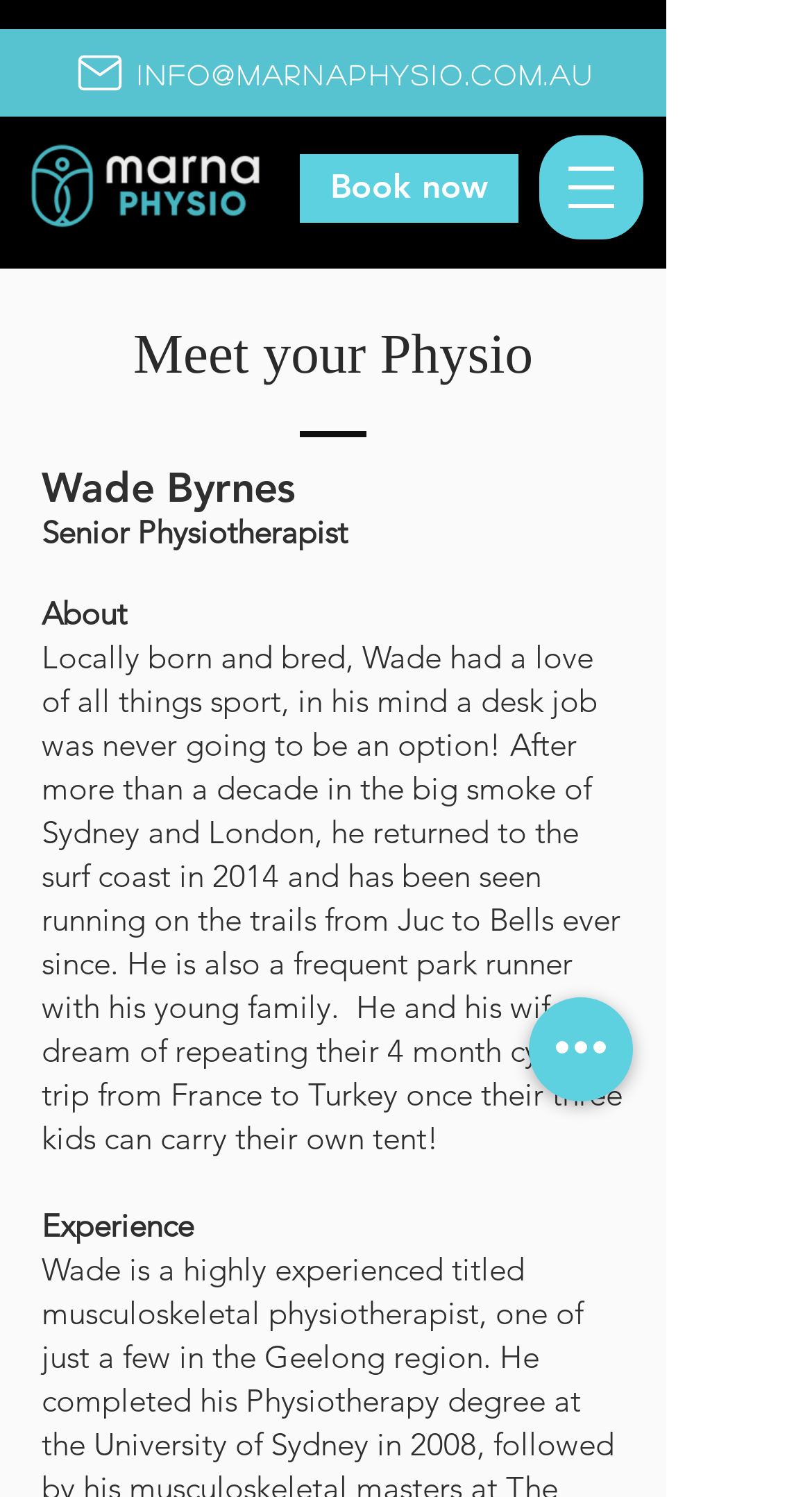Provide your answer in one word or a succinct phrase for the question: 
How many clinics does Marna Physio have?

Four